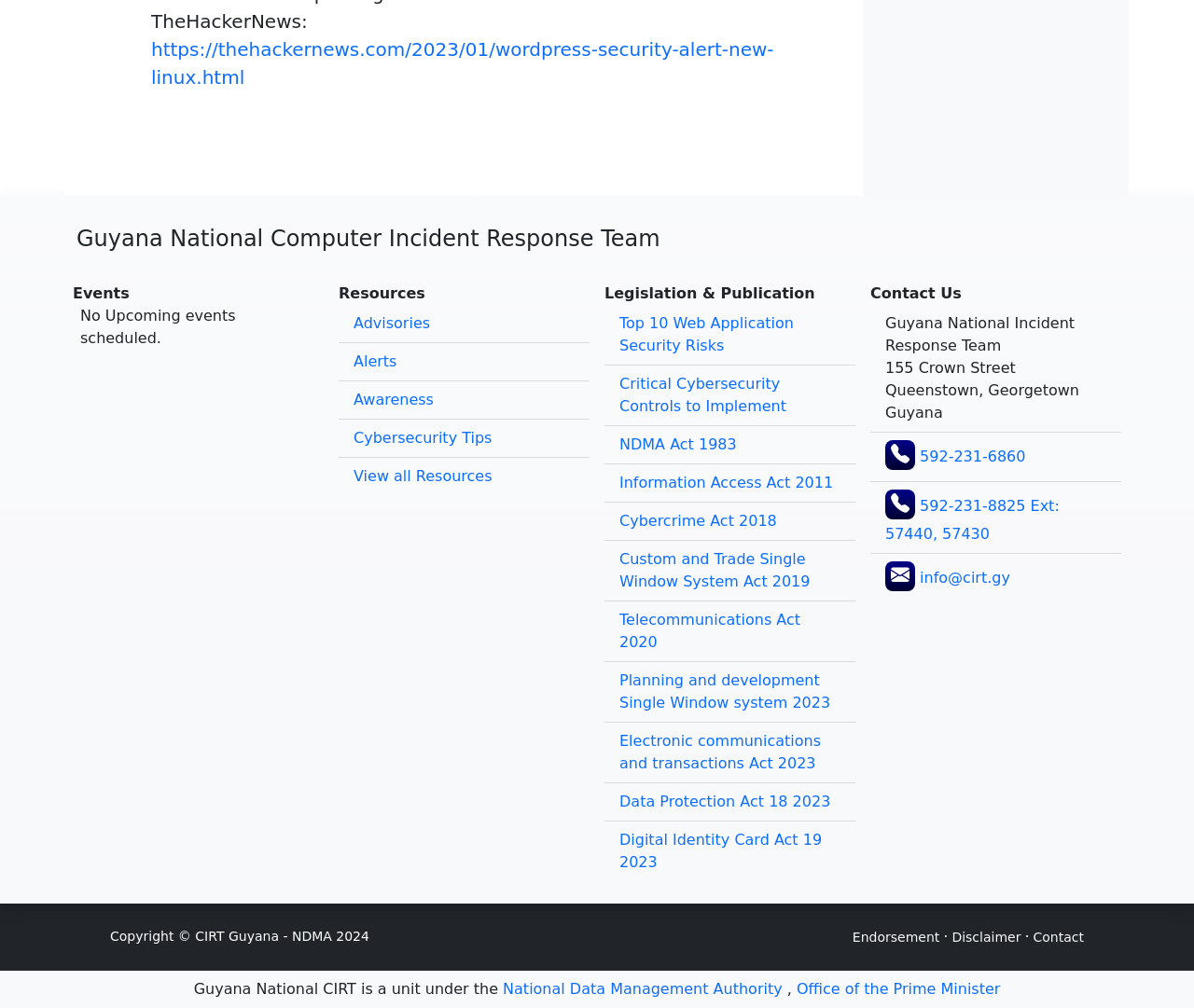Given the description: "https://thehackernews.com/2023/01/wordpress-security-alert-new-linux.html", determine the bounding box coordinates of the UI element. The coordinates should be formatted as four float numbers between 0 and 1, [left, top, right, bottom].

[0.127, 0.038, 0.648, 0.088]